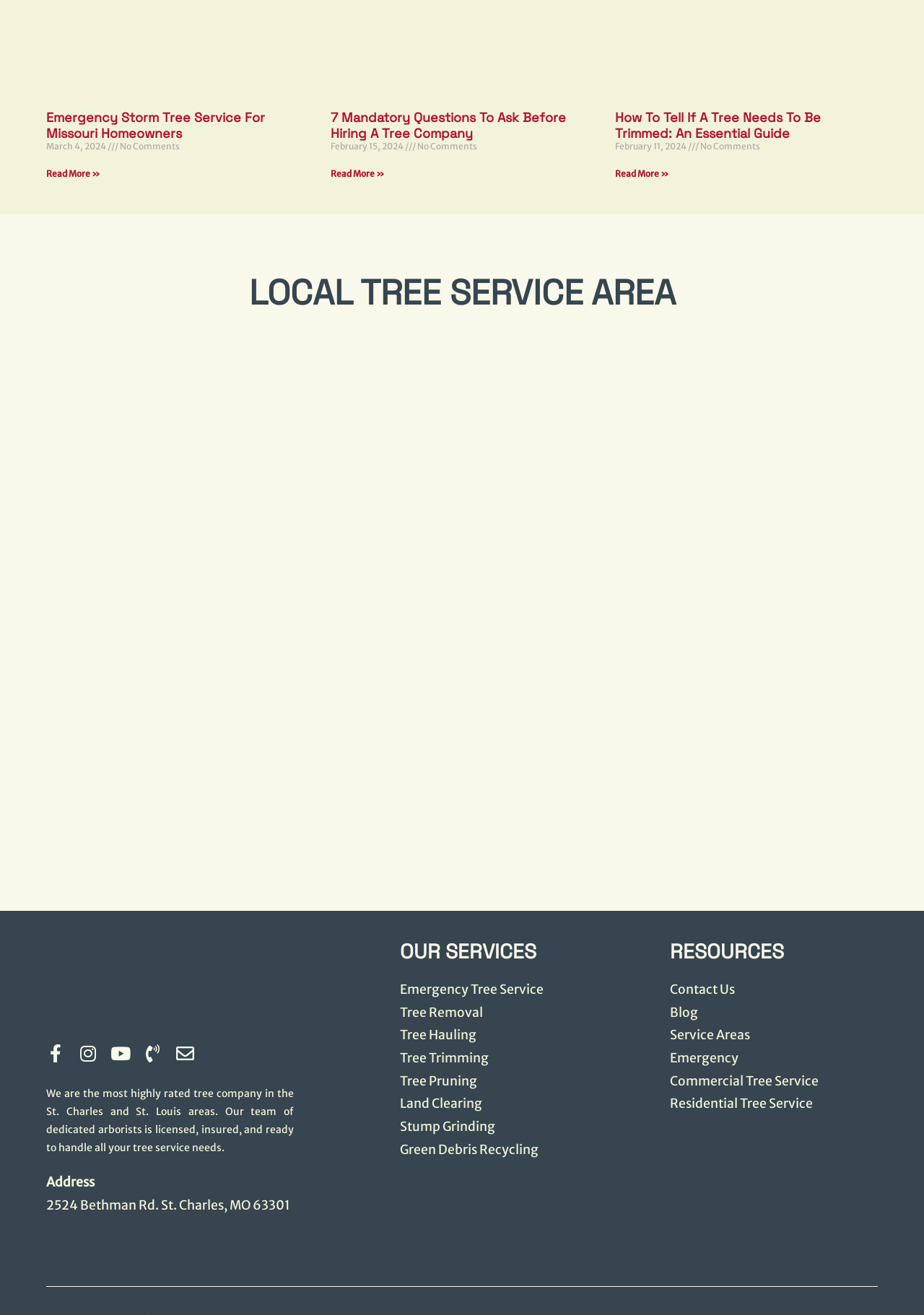Provide the bounding box coordinates for the area that should be clicked to complete the instruction: "Read more about How To Tell If A Tree Needs To Be Trimmed: An Essential Guide".

[0.666, 0.128, 0.724, 0.136]